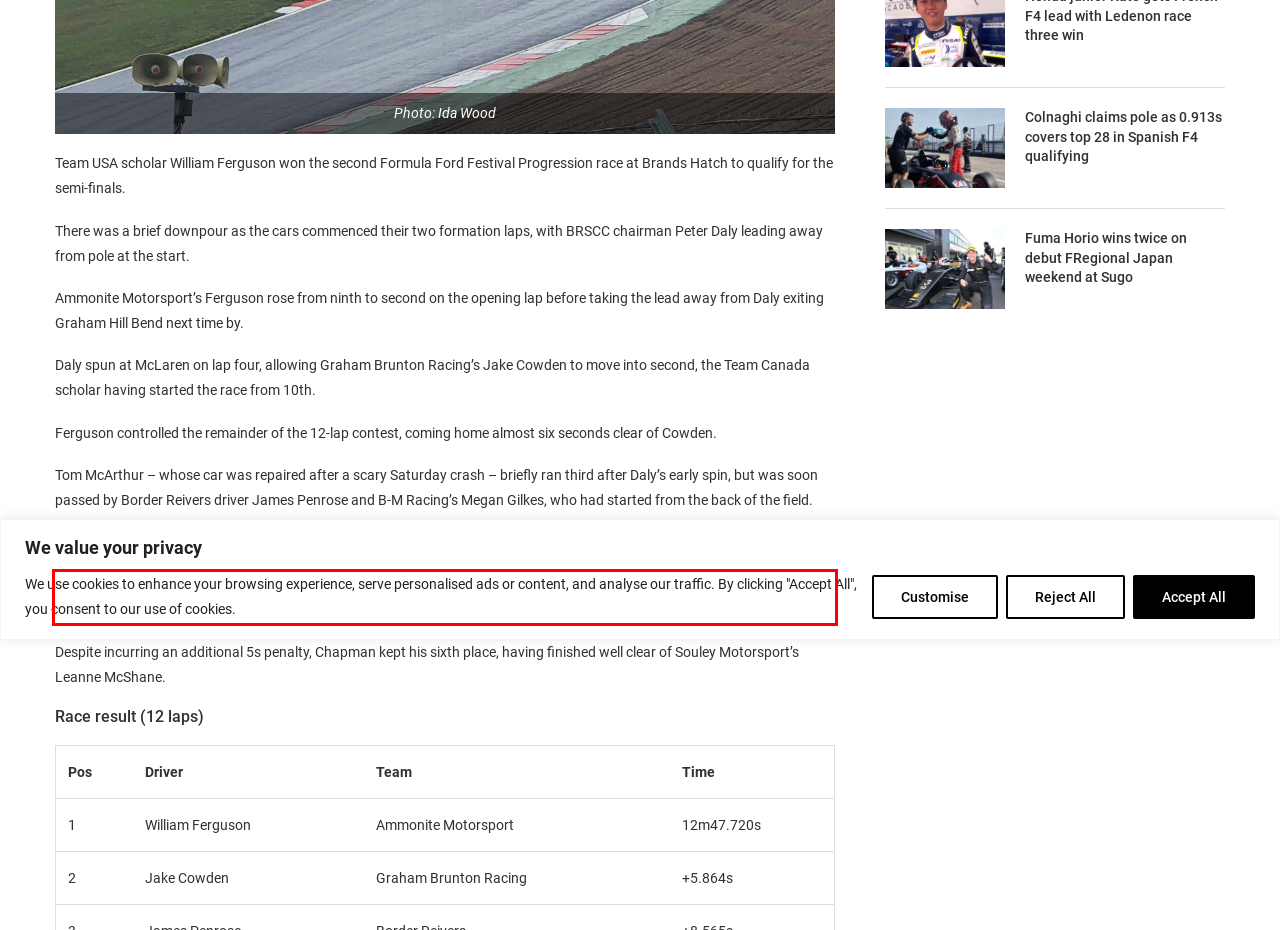From the given screenshot of a webpage, identify the red bounding box and extract the text content within it.

Oliver Chapman held the last semi-final berth in sixth for most of the race, but picked up a 5s penalty for exceeding track limits. Daly recovered from his off to catch Chapman late on, but slid off into the gravel at the final corner of the race.